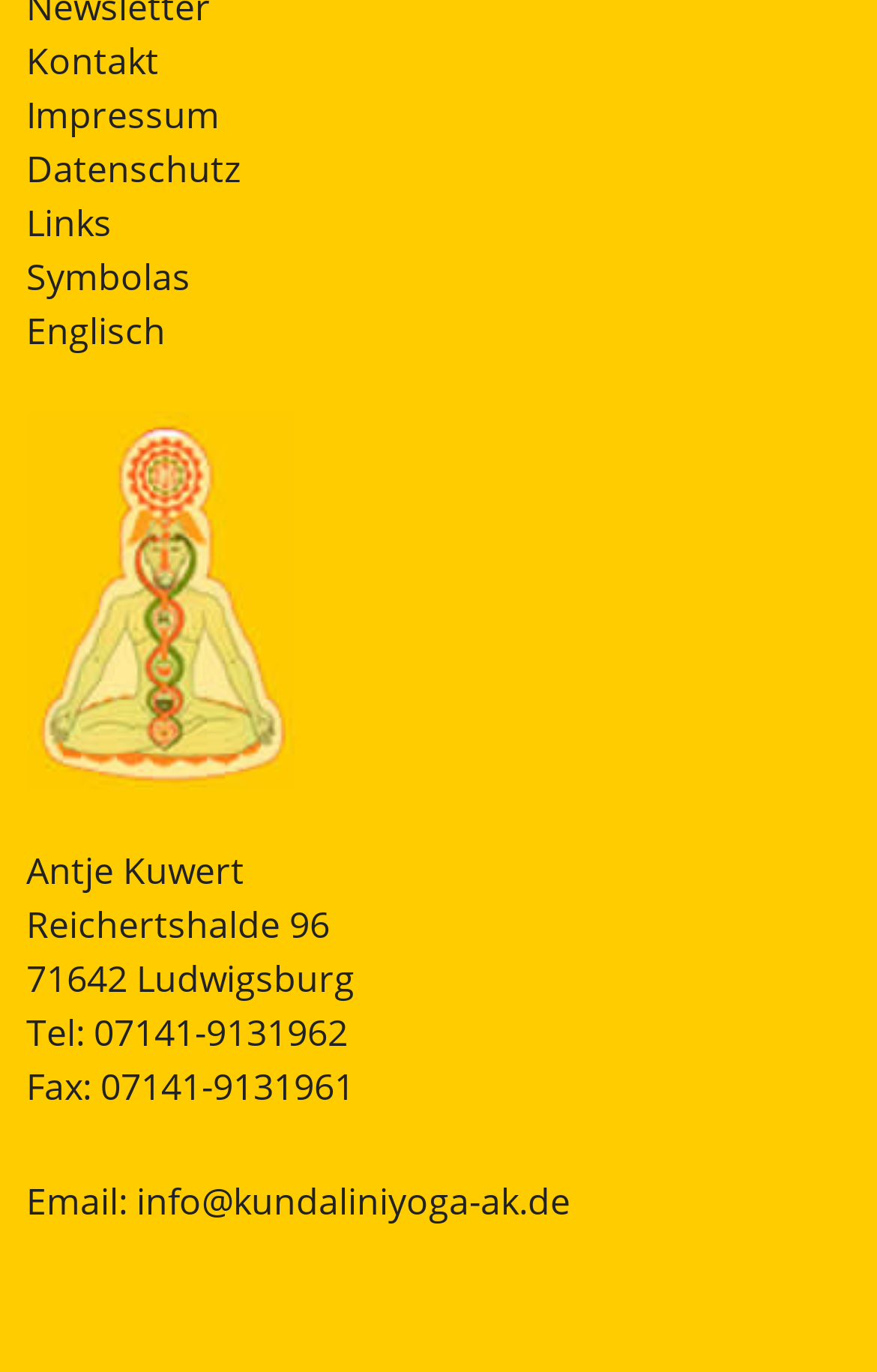What is the phone number mentioned on the webpage? Examine the screenshot and reply using just one word or a brief phrase.

07141-9131962